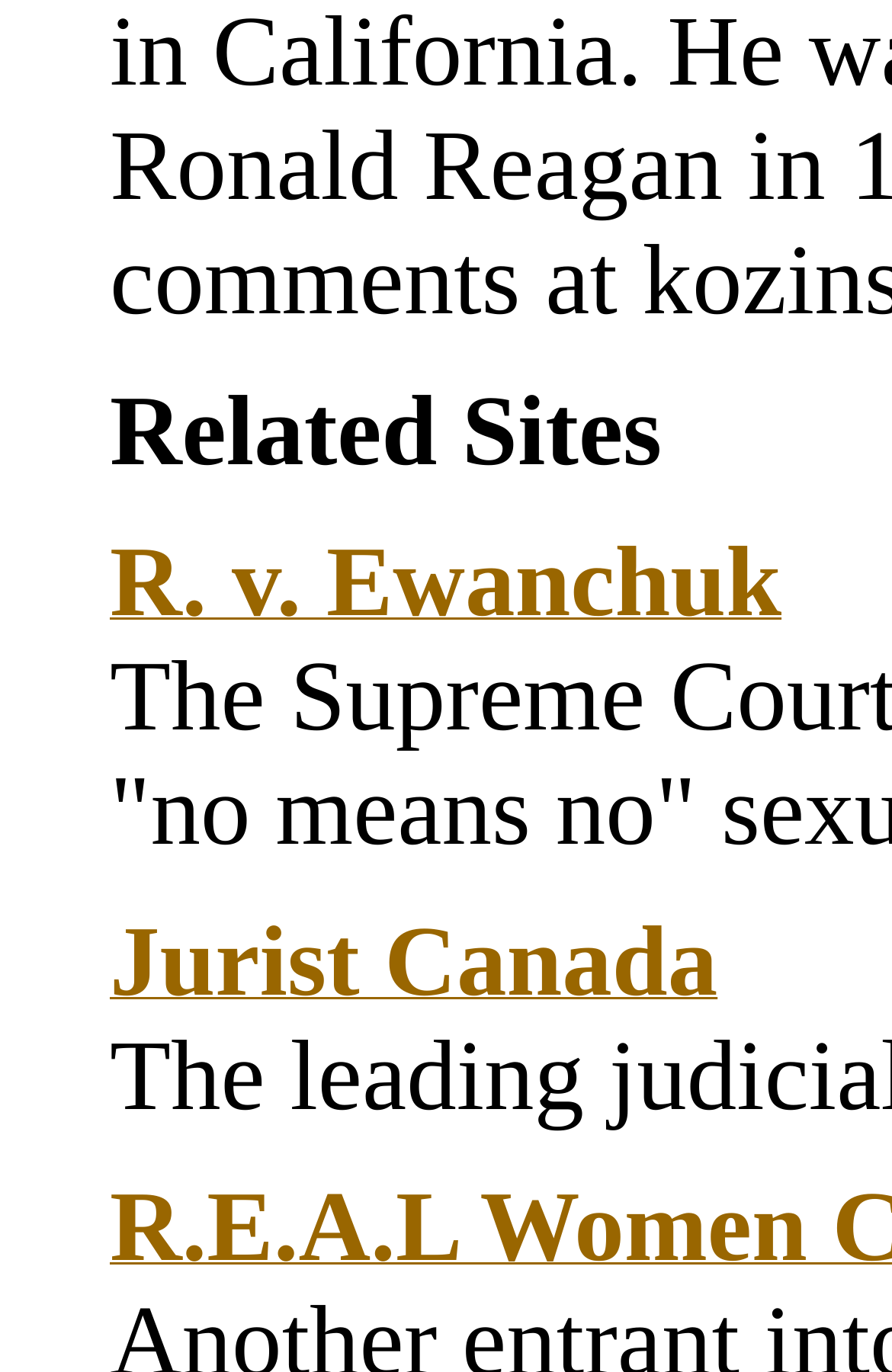Please determine the bounding box coordinates, formatted as (top-left x, top-left y, bottom-right x, bottom-right y), with all values as floating point numbers between 0 and 1. Identify the bounding box of the region described as: R. v. Ewanchuk

[0.123, 0.427, 0.876, 0.455]